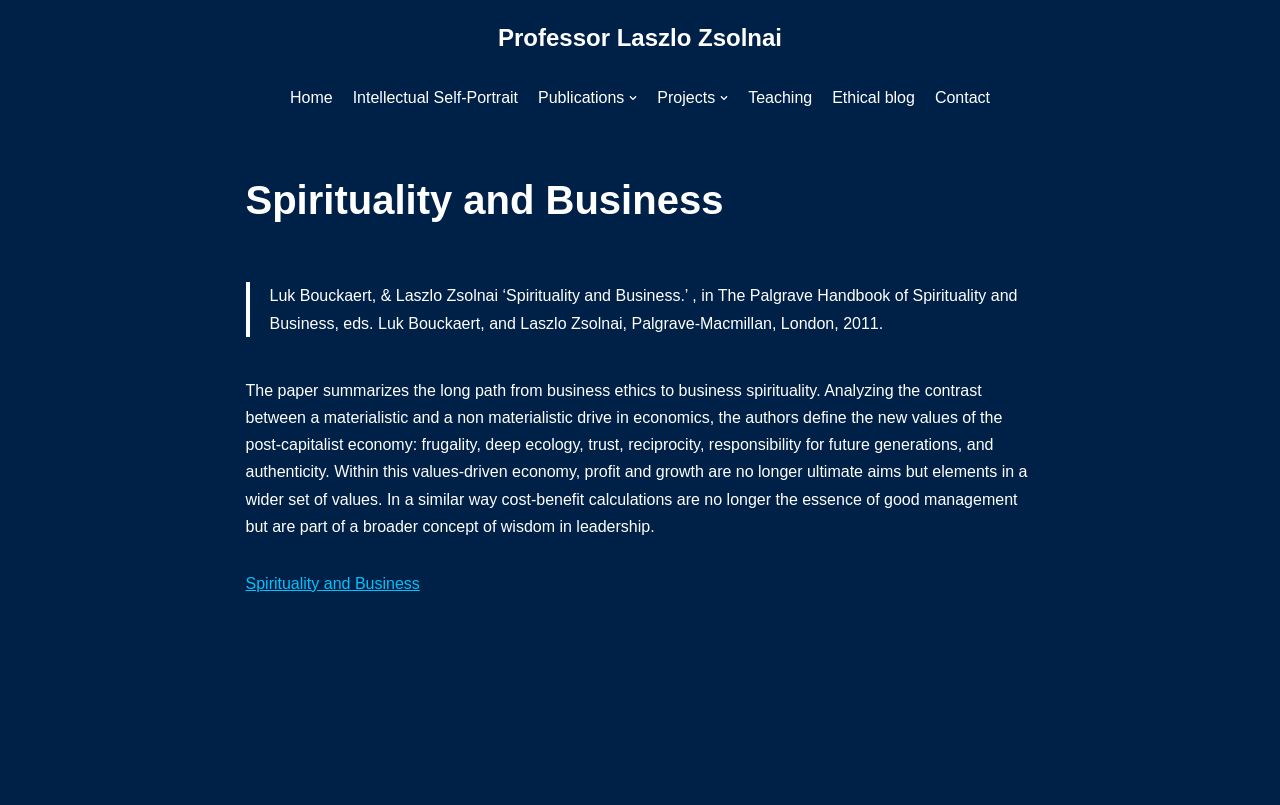What is the purpose of cost-benefit calculations?
Using the image, respond with a single word or phrase.

Part of a broader concept of wisdom in leadership